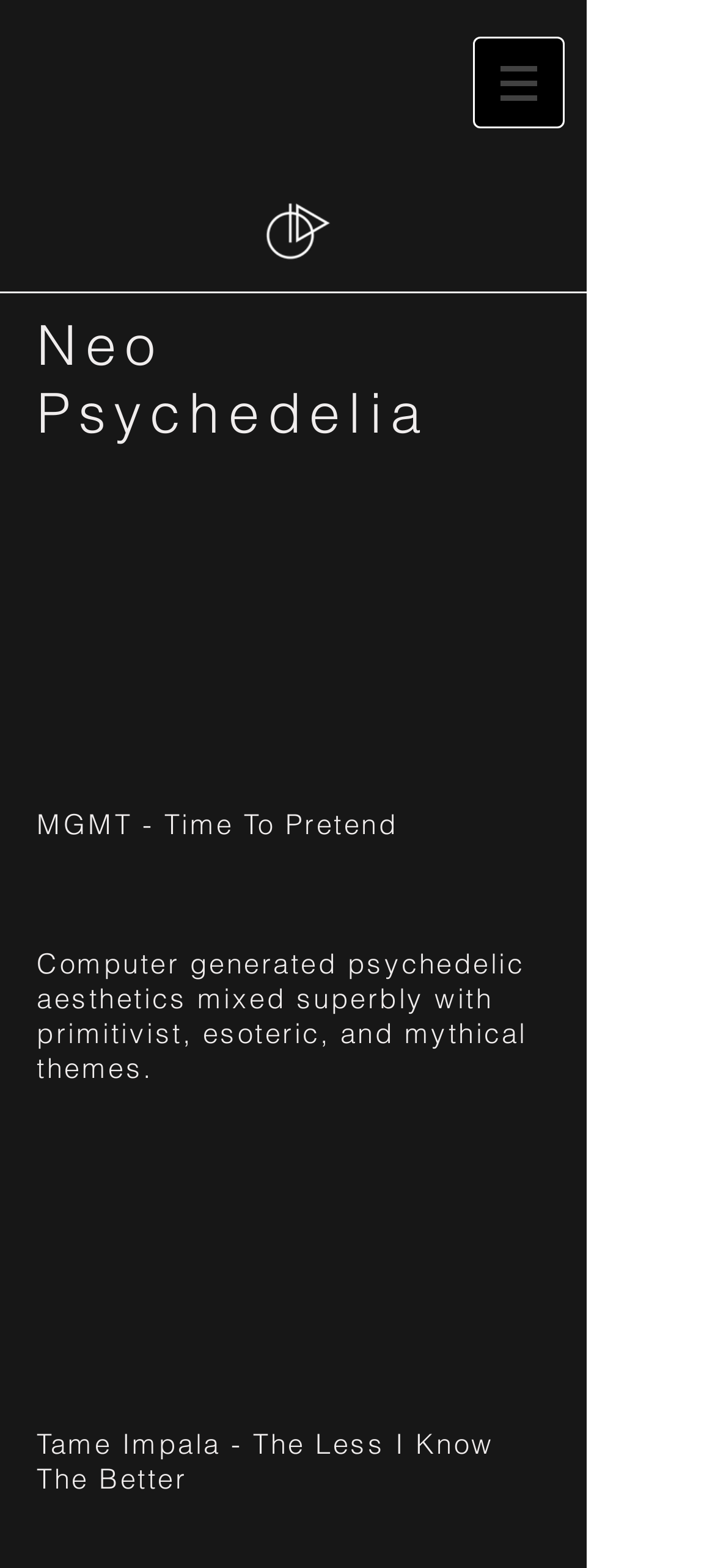Please give a succinct answer using a single word or phrase:
Is there an image on the navigation bar?

Yes